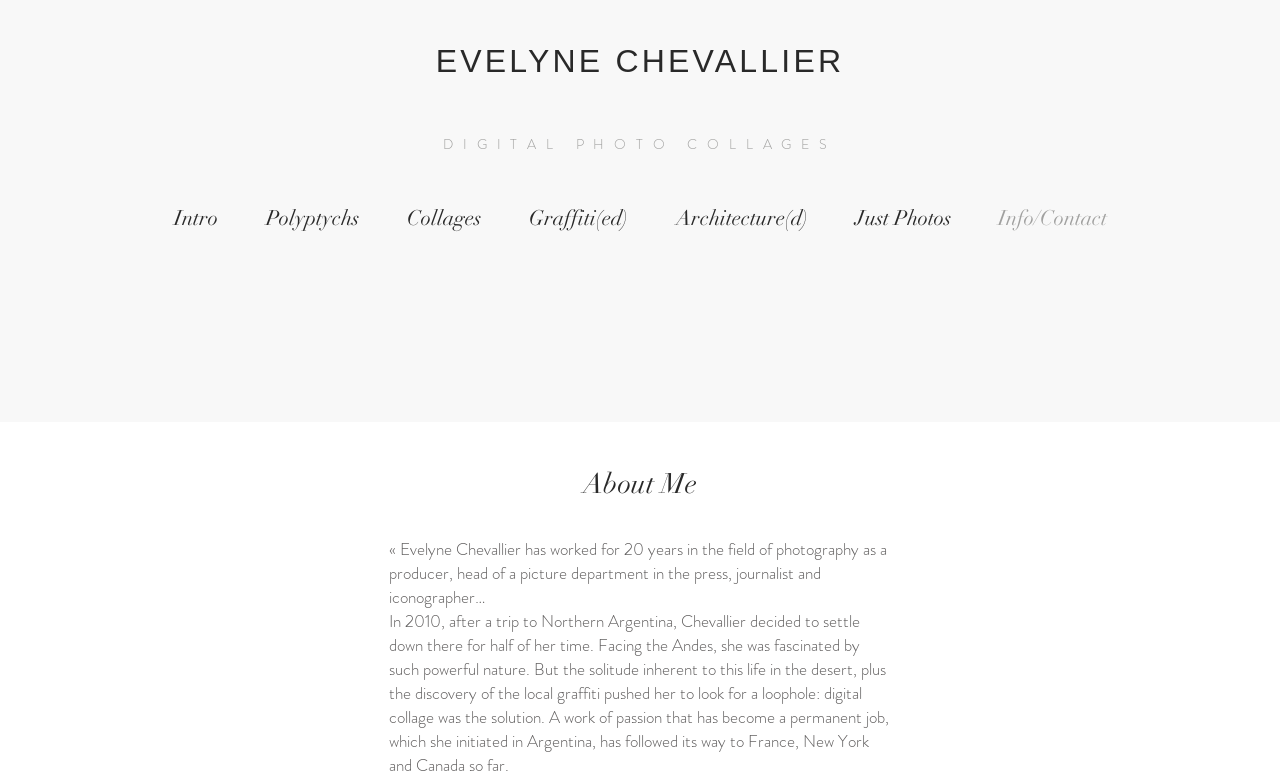Respond with a single word or phrase for the following question: 
What can be inferred about Evelyne Chevallier's experience?

20 years